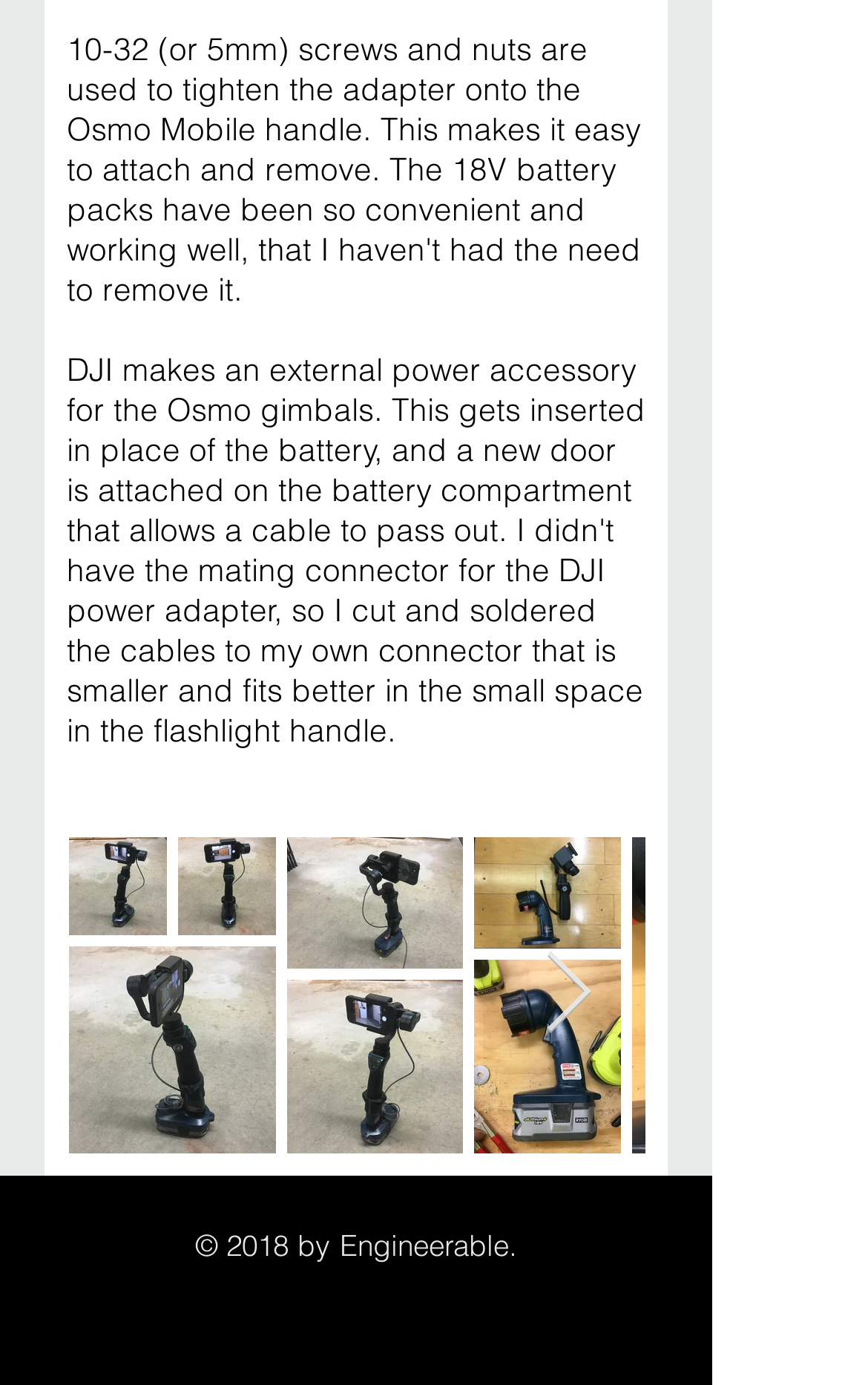Determine the bounding box coordinates for the HTML element described here: "aria-label="Grey Twitter Icon"".

[0.238, 0.928, 0.328, 0.984]